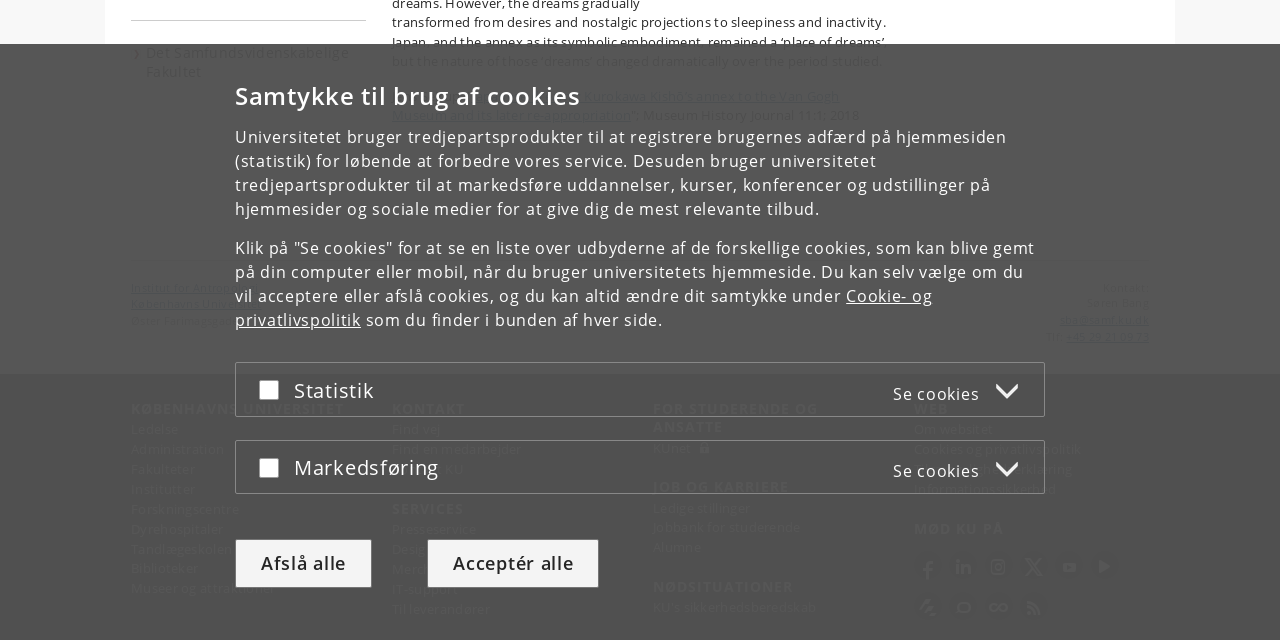Given the element description aria-label="KU på Coursera", predict the bounding box coordinates for the UI element in the webpage screenshot. The format should be (top-left x, top-left y, bottom-right x, bottom-right y), and the values should be between 0 and 1.

[0.769, 0.925, 0.791, 0.969]